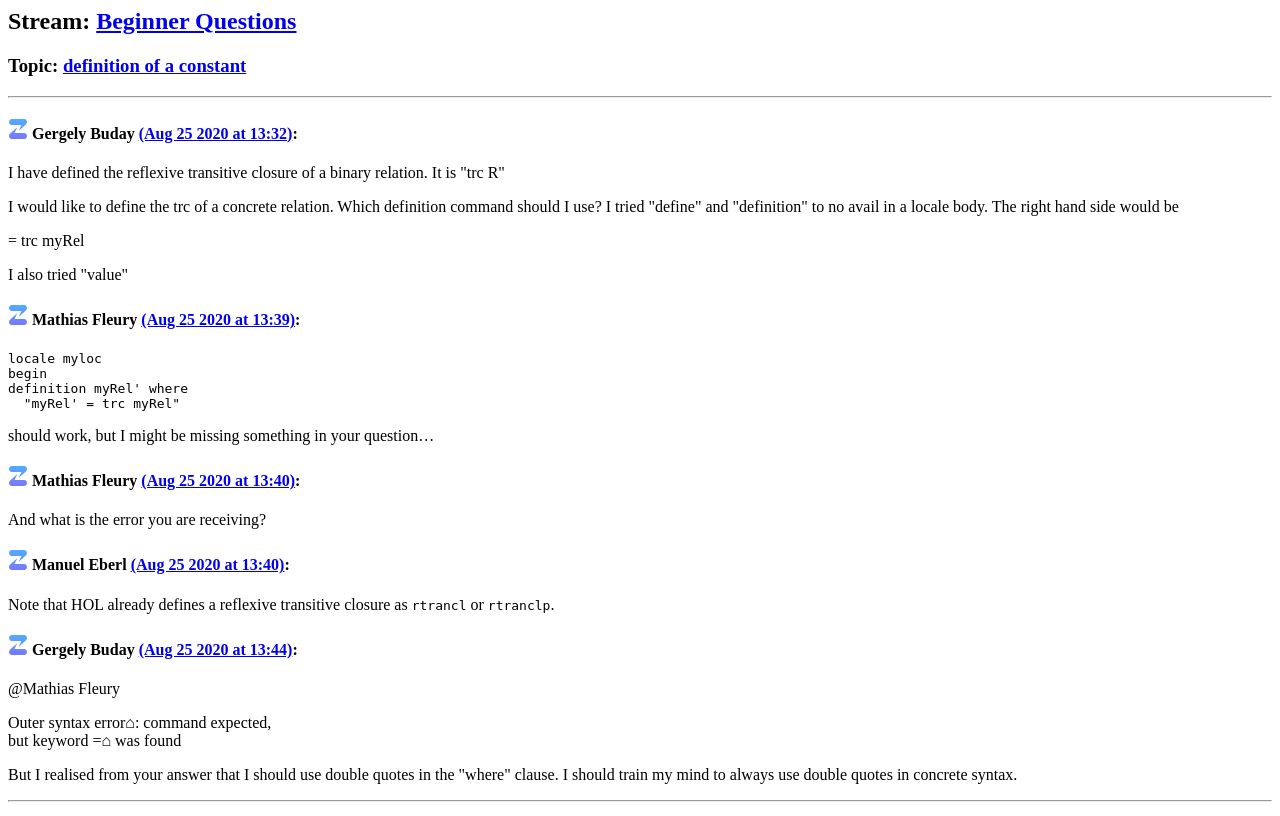Please identify the bounding box coordinates of the element that needs to be clicked to perform the following instruction: "View the post on Zulip by Gergely Buday".

[0.006, 0.153, 0.022, 0.174]